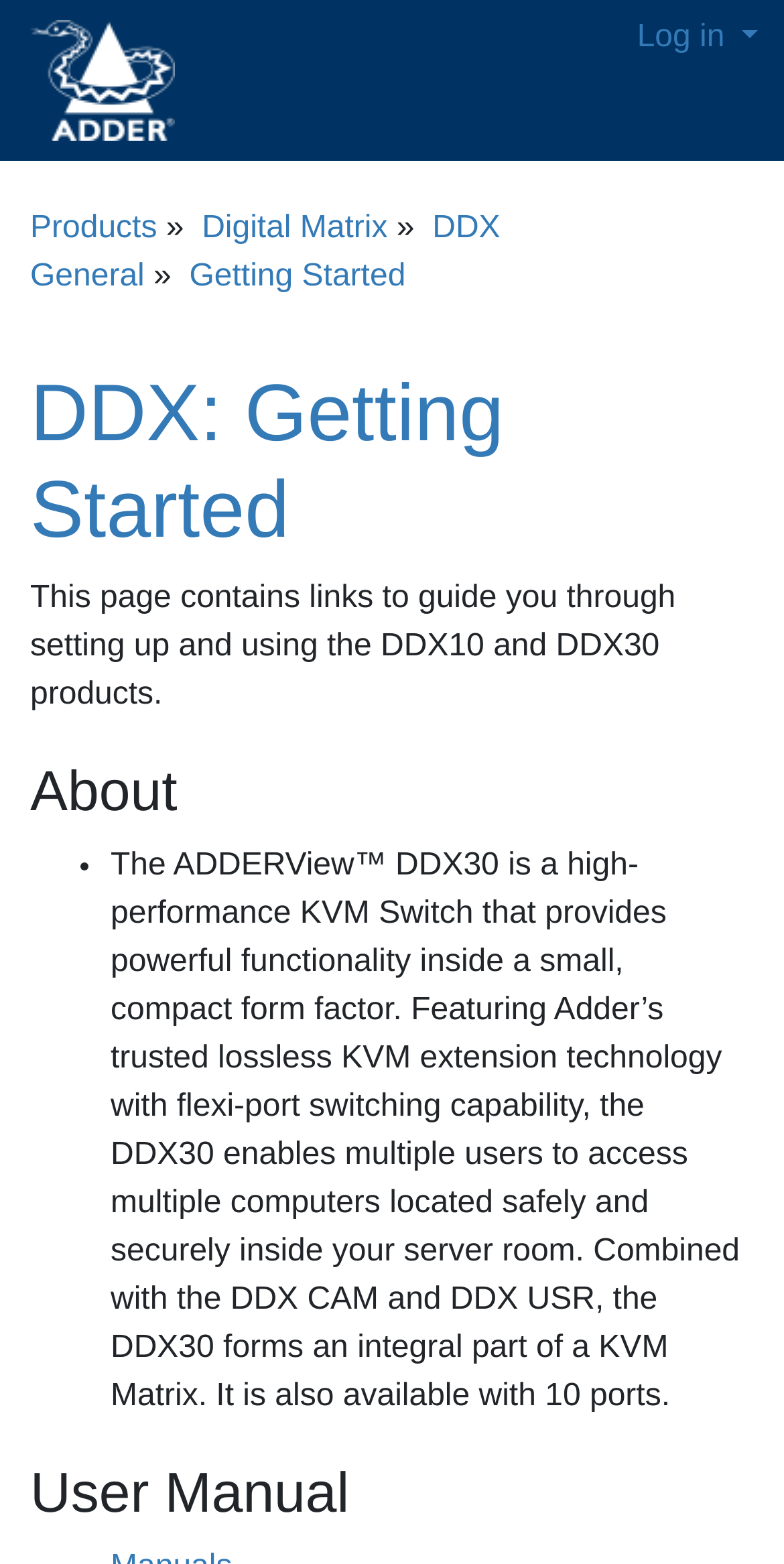Identify the bounding box coordinates for the region to click in order to carry out this instruction: "View the User Manual". Provide the coordinates using four float numbers between 0 and 1, formatted as [left, top, right, bottom].

[0.038, 0.929, 0.962, 0.976]